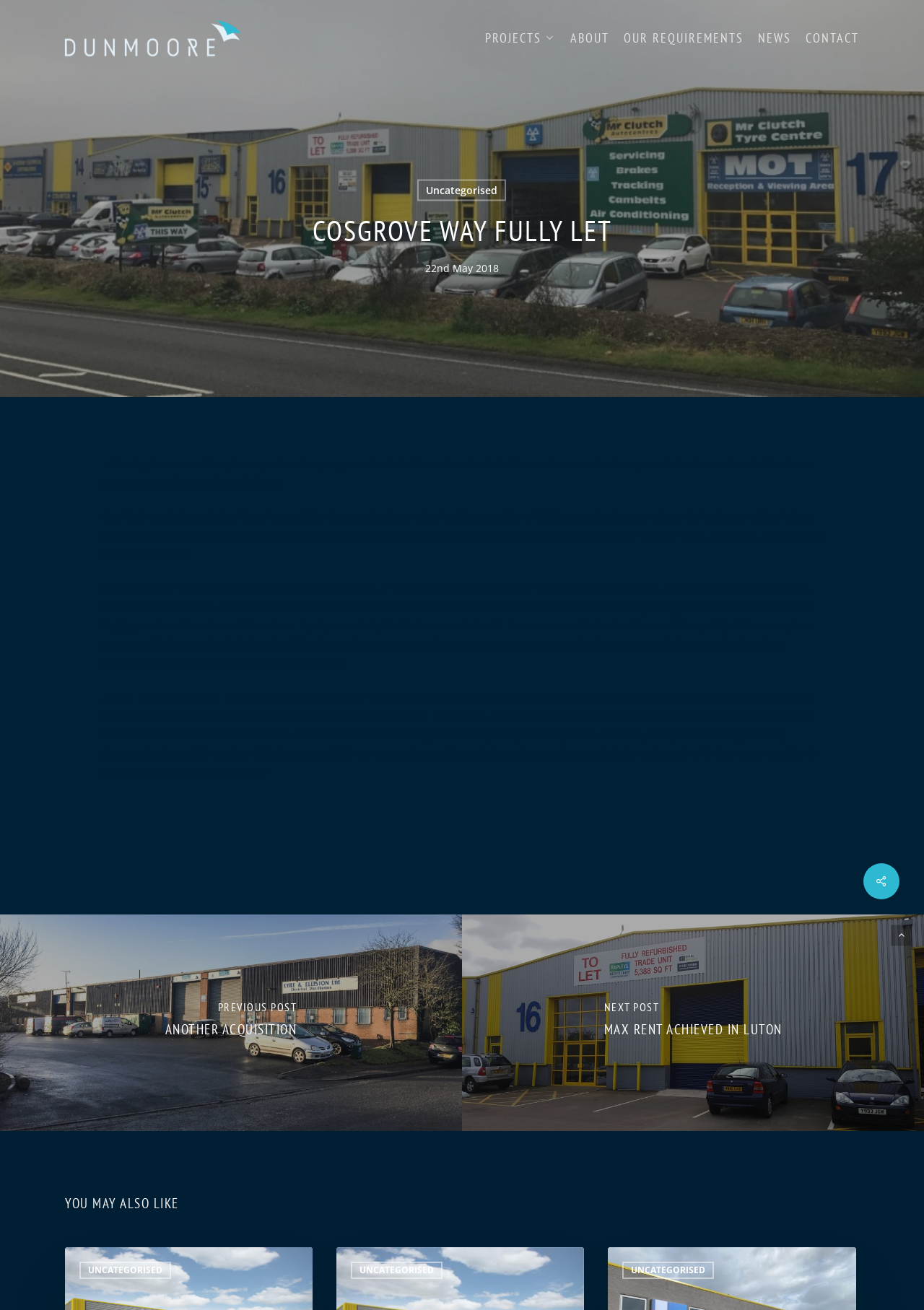What is the name of the company that fully let Cosgrove Way?
Please respond to the question with a detailed and informative answer.

Based on the webpage content, specifically the heading 'COSGROVE WAY FULLY LET' and the article text, it is clear that Dunmoore is the company that fully let Cosgrove Way.